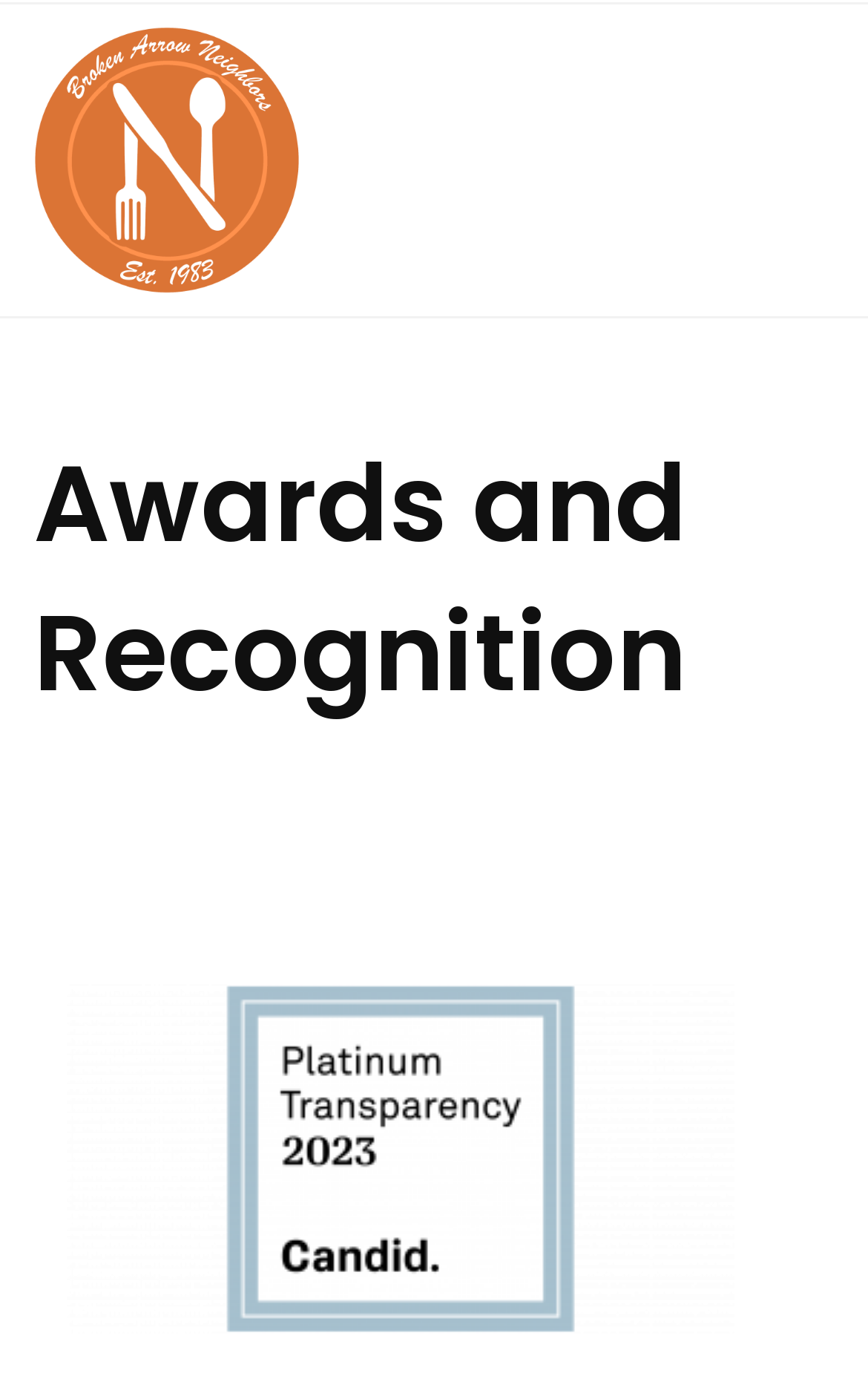Given the element description: "MENU", predict the bounding box coordinates of the UI element it refers to, using four float numbers between 0 and 1, i.e., [left, top, right, bottom].

None